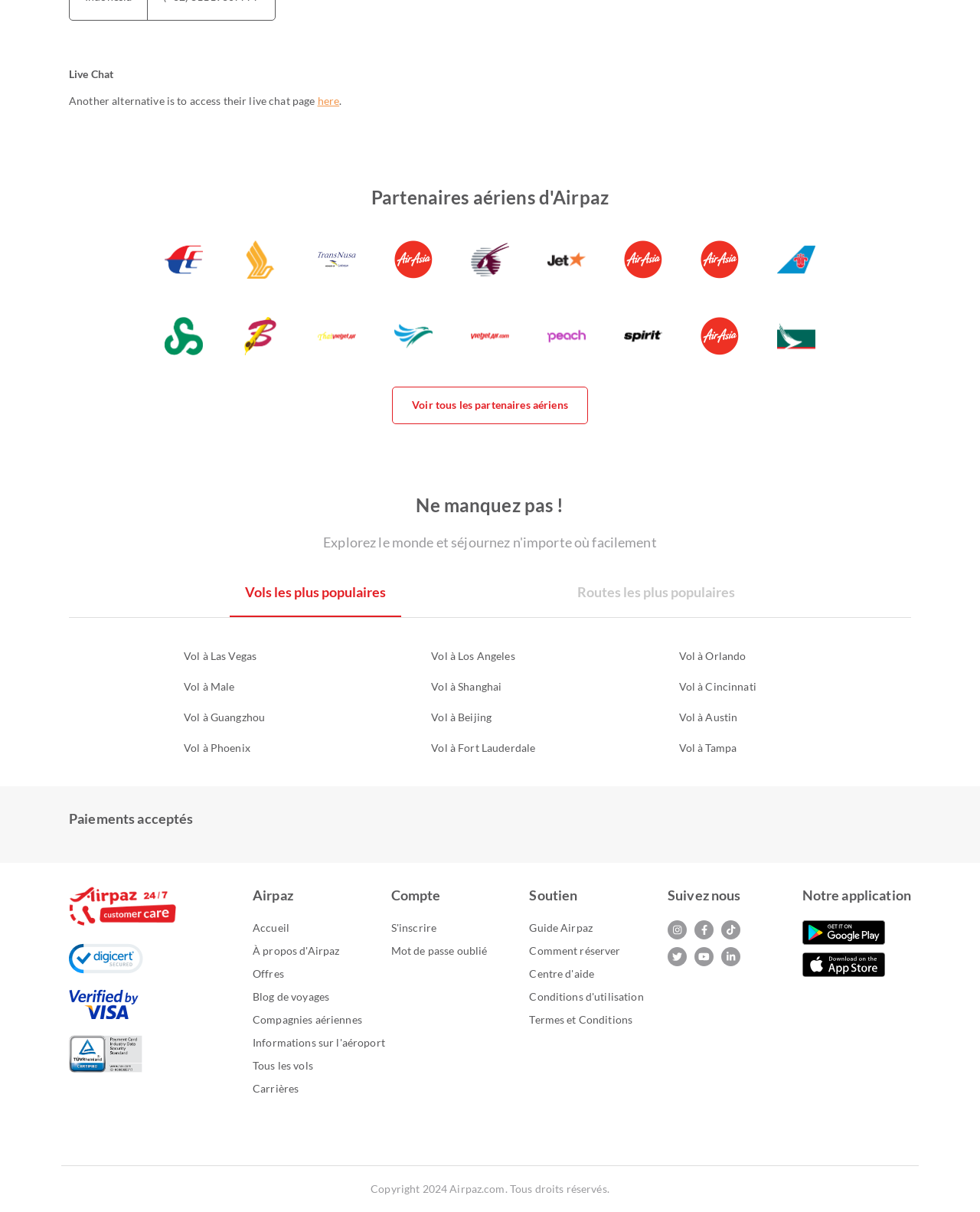Give a one-word or phrase response to the following question: What is the payment method accepted by Airpaz?

Visa